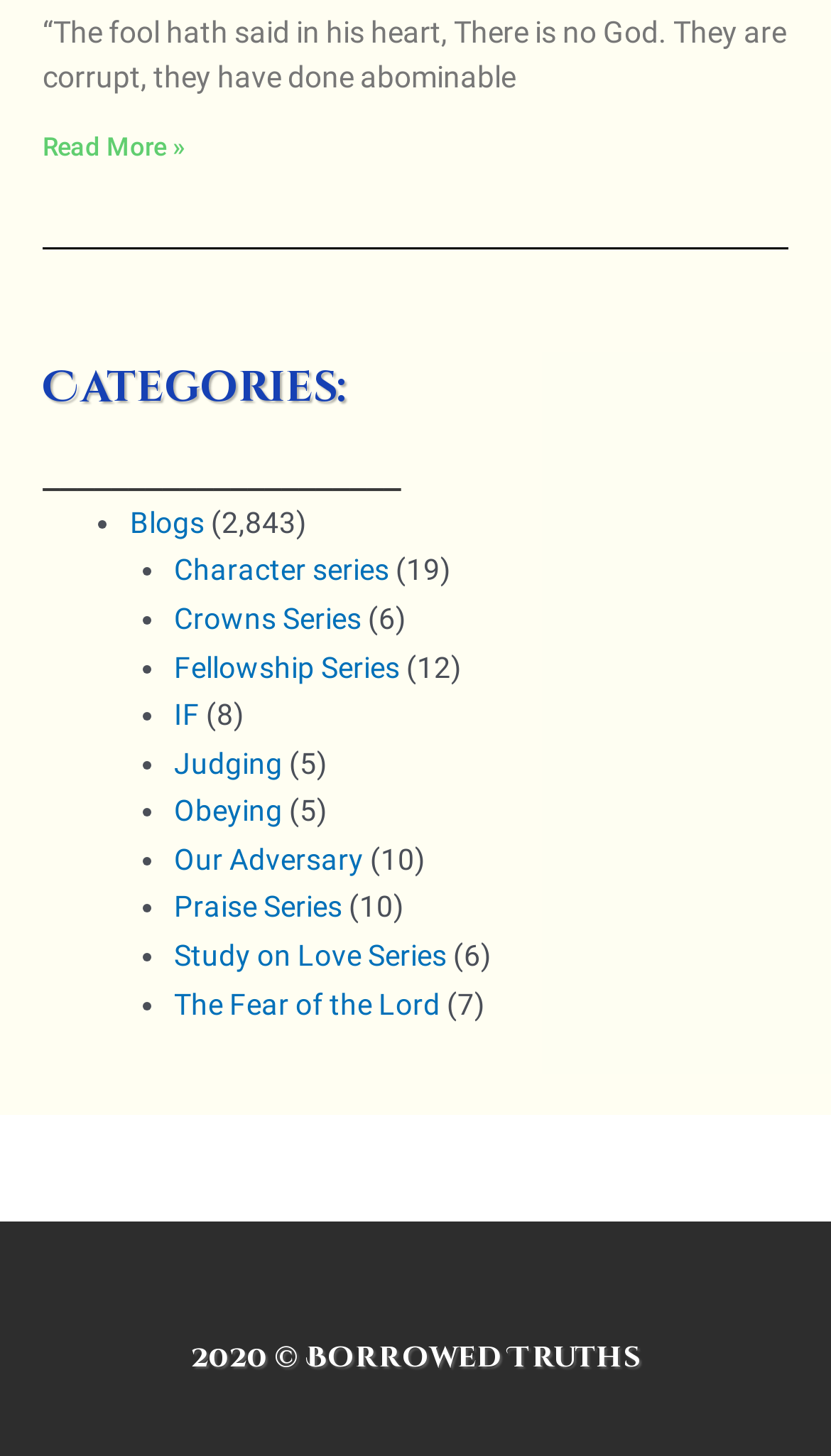What is the copyright year at the bottom of the page?
Make sure to answer the question with a detailed and comprehensive explanation.

I looked at the bottom of the page and found the copyright information, which is '2020 © Borrowed Truths'. The year is 2020.